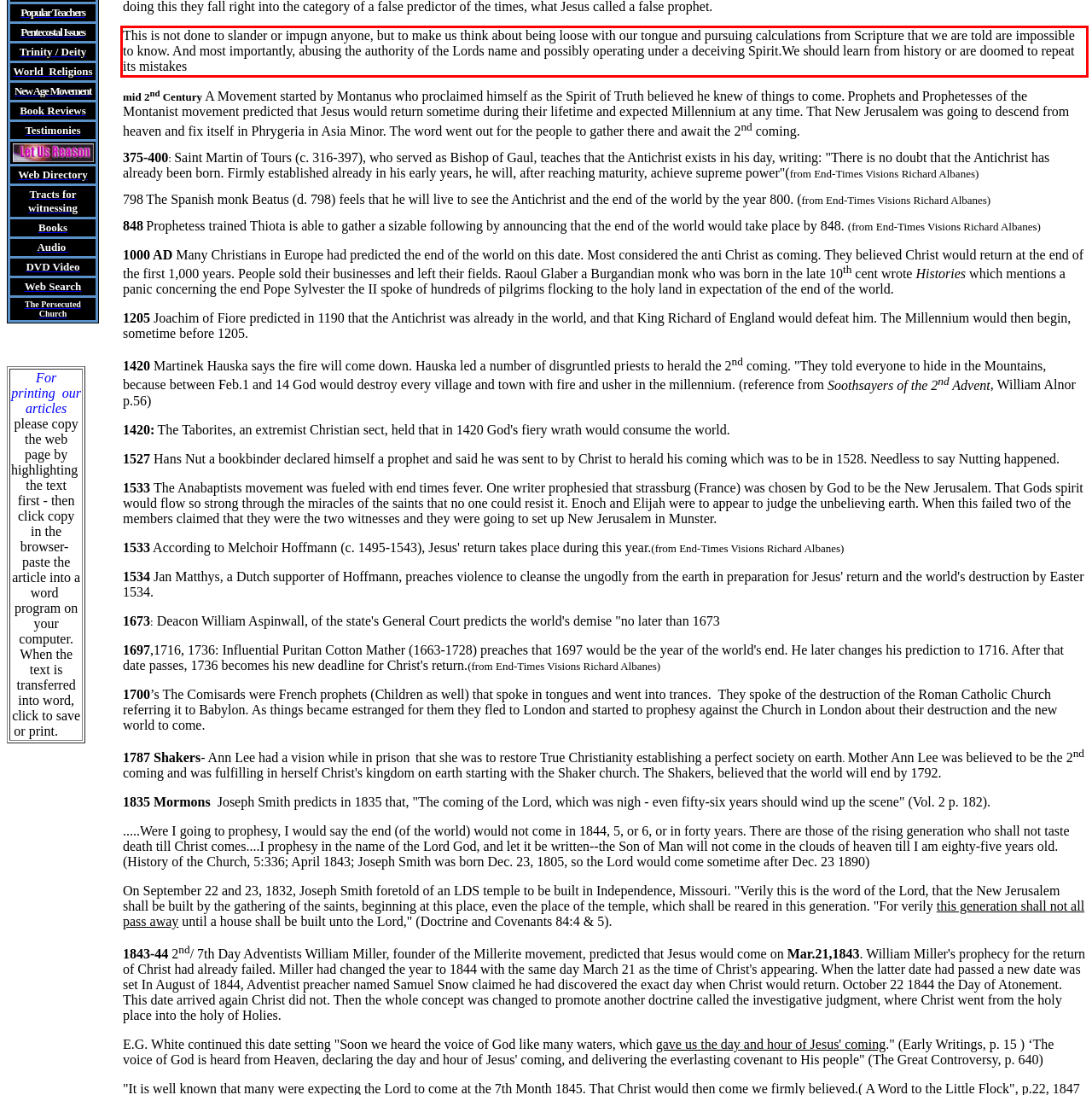Using the provided screenshot of a webpage, recognize the text inside the red rectangle bounding box by performing OCR.

This is not done to slander or impugn anyone, but to make us think about being loose with our tongue and pursuing calculations from Scripture that we are told are impossible to know. And most importantly, abusing the authority of the Lords name and possibly operating under a deceiving Spirit.We should learn from history or are doomed to repeat its mistakes